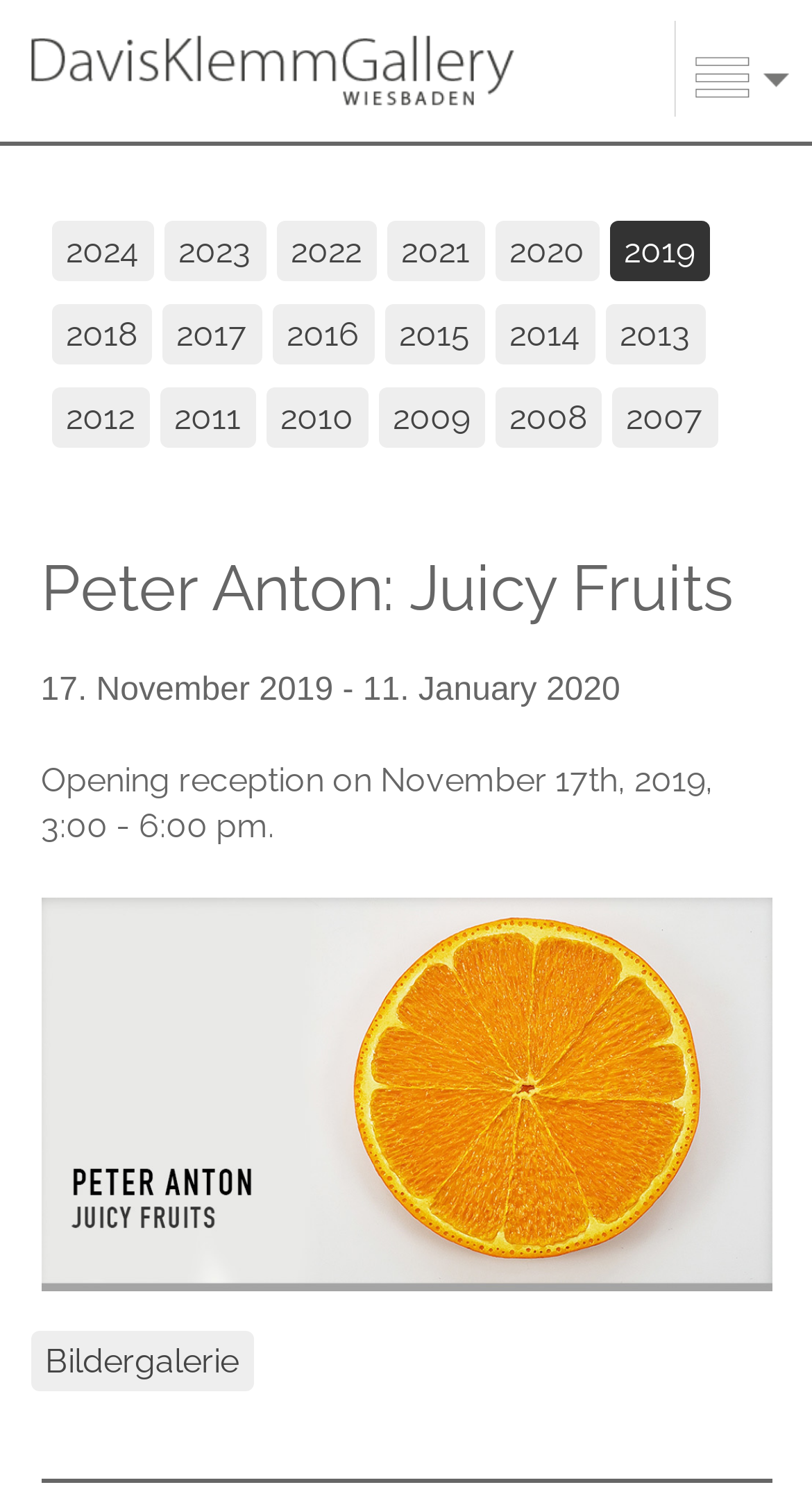Please provide the bounding box coordinate of the region that matches the element description: title="Show navigation". Coordinates should be in the format (top-left x, top-left y, bottom-right x, bottom-right y) and all values should be between 0 and 1.

[0.0, 0.0, 1.0, 0.096]